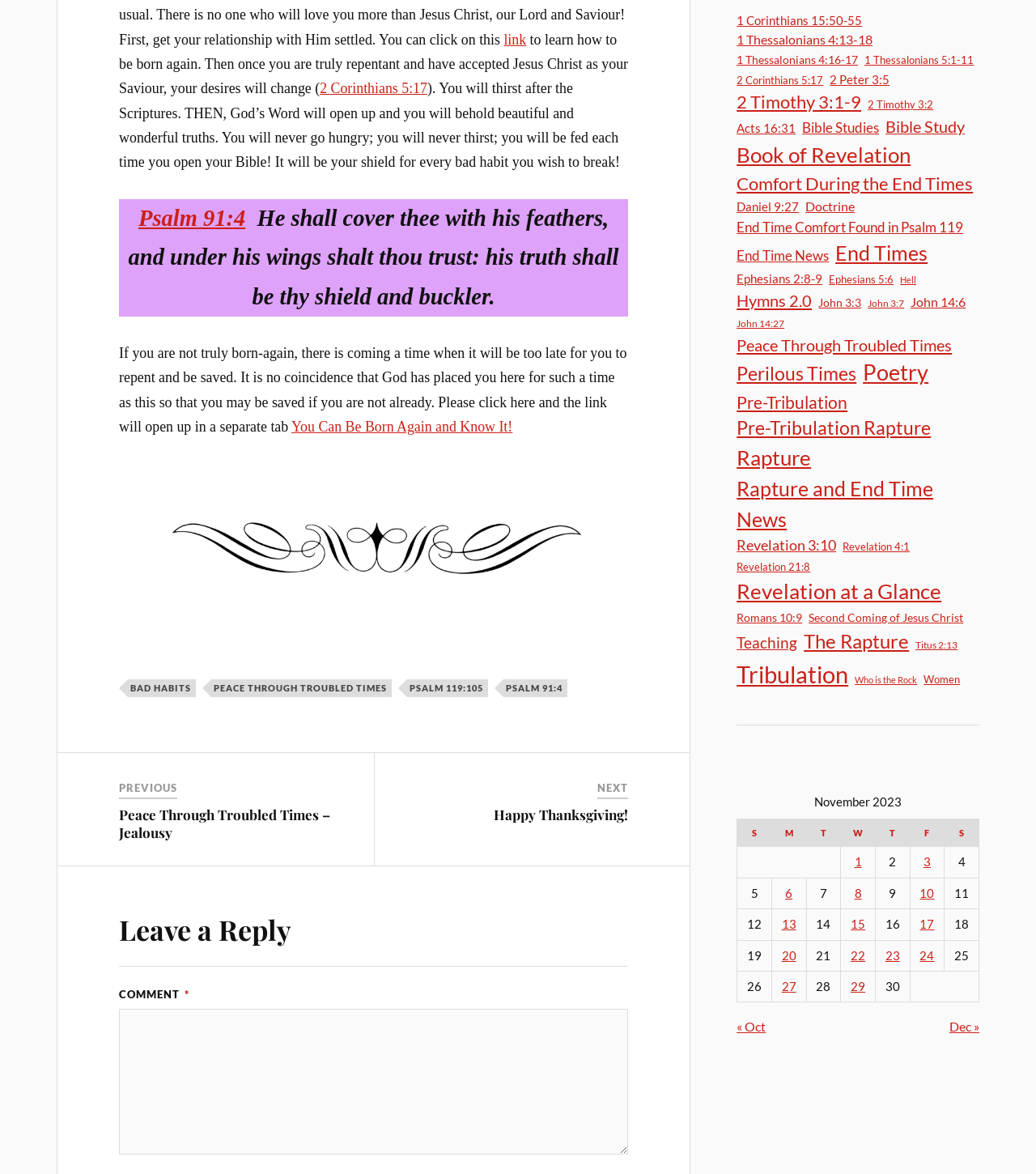Reply to the question with a single word or phrase:
How many columns are there in the table?

6